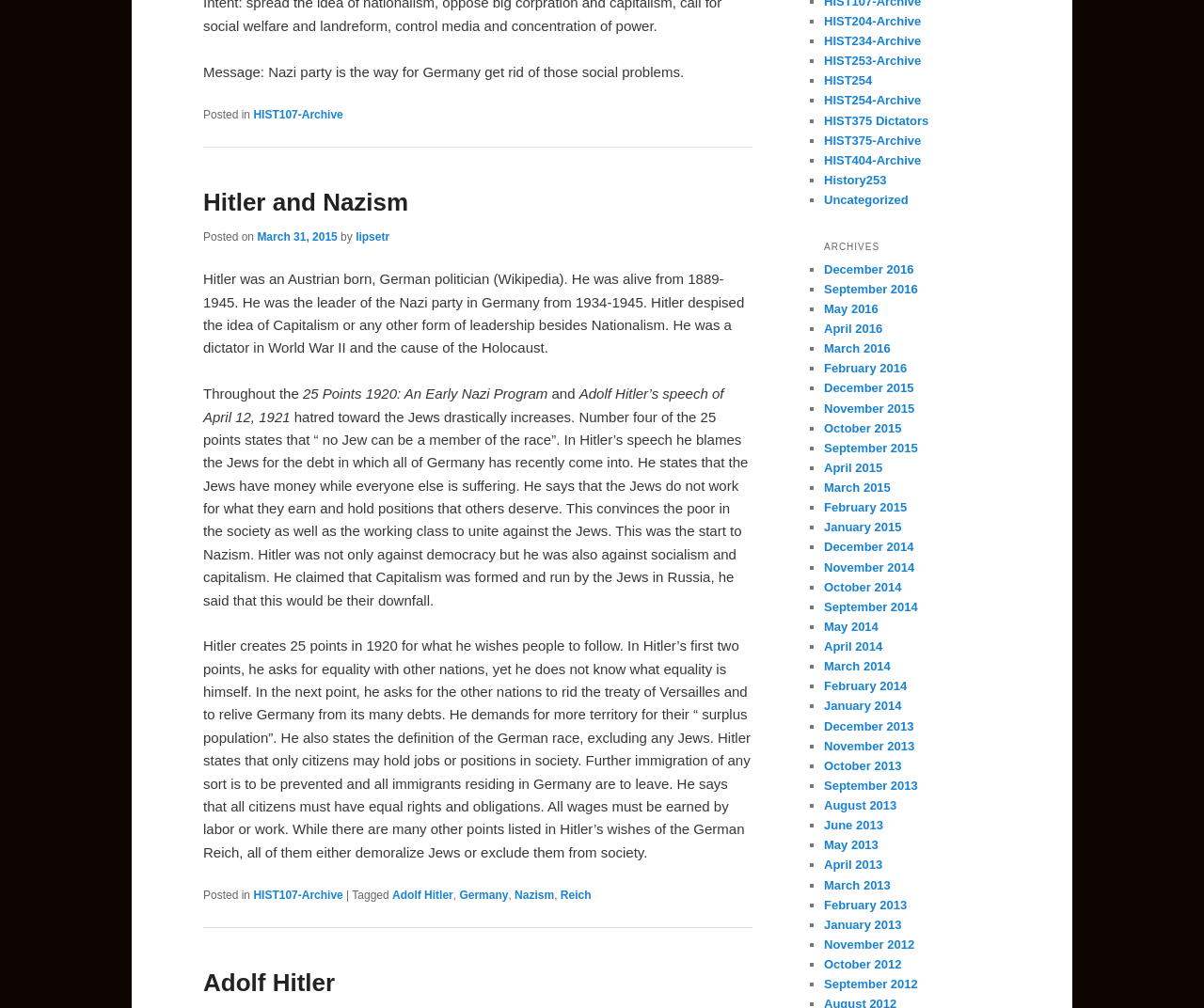What is the author's attitude towards capitalism and socialism?
From the image, provide a succinct answer in one word or a short phrase.

Against